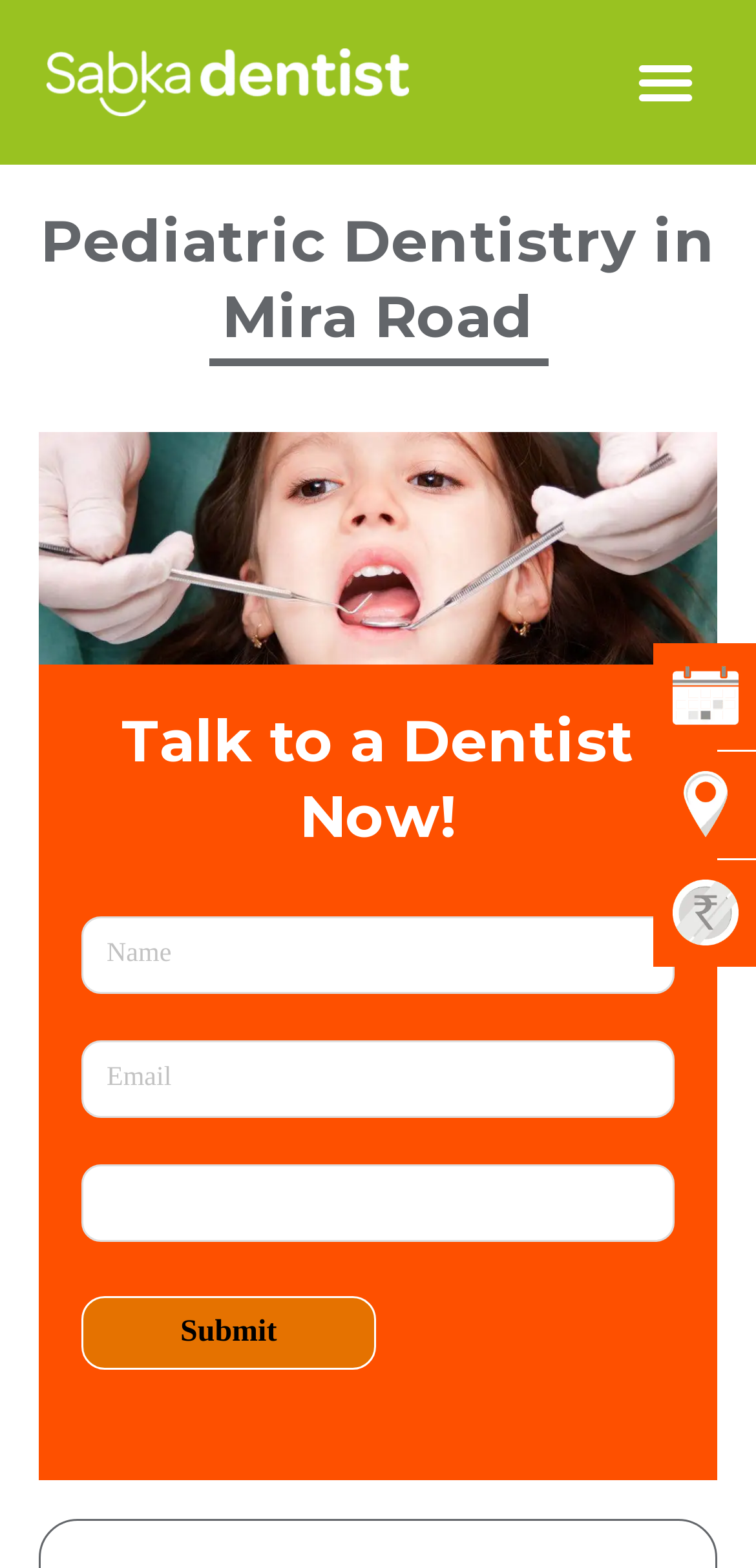What is the logo of the dentist?
Based on the image, provide your answer in one word or phrase.

Sabka Dentist